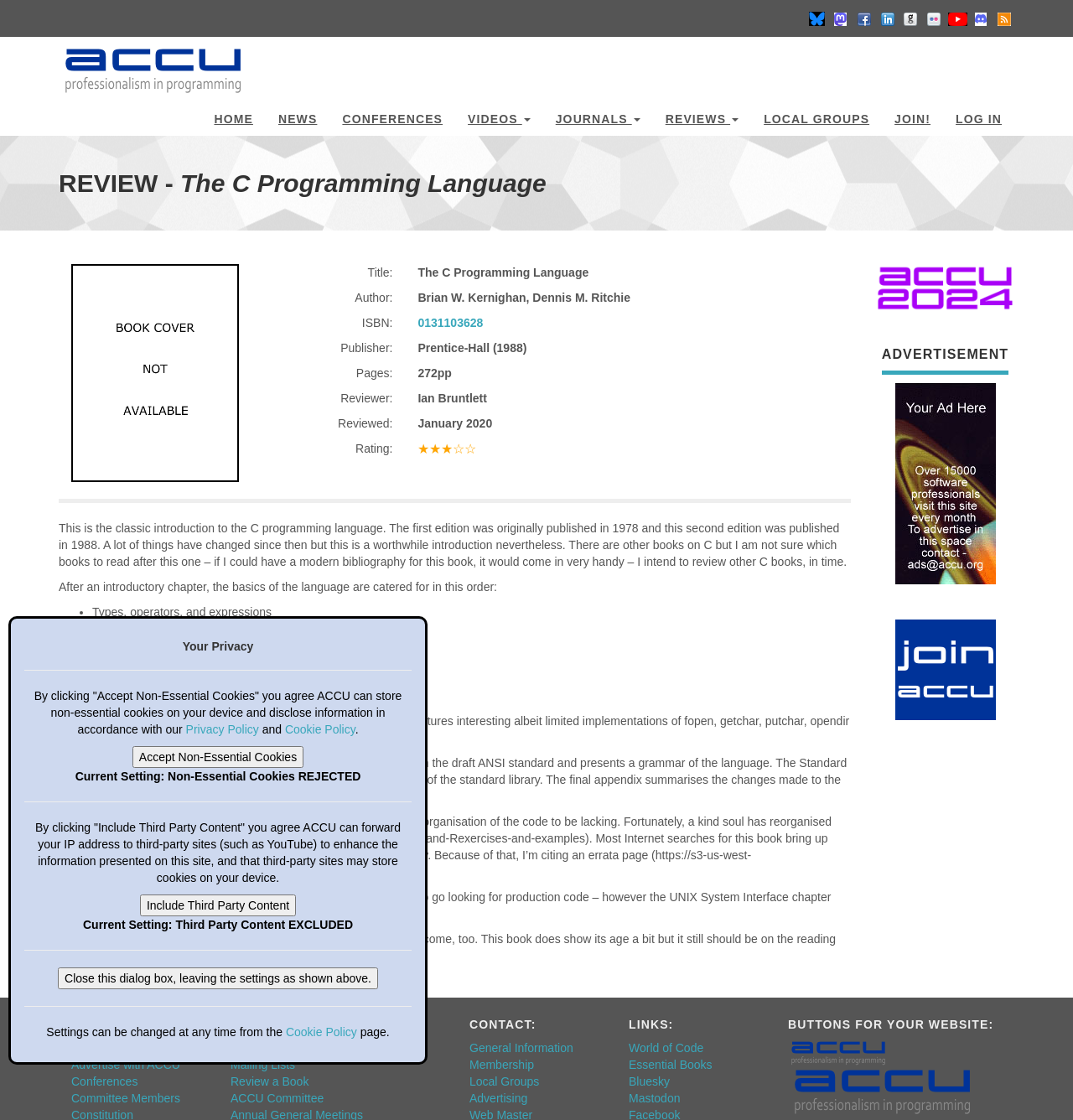What is the title of the book being reviewed?
Please provide a single word or phrase based on the screenshot.

The C Programming Language